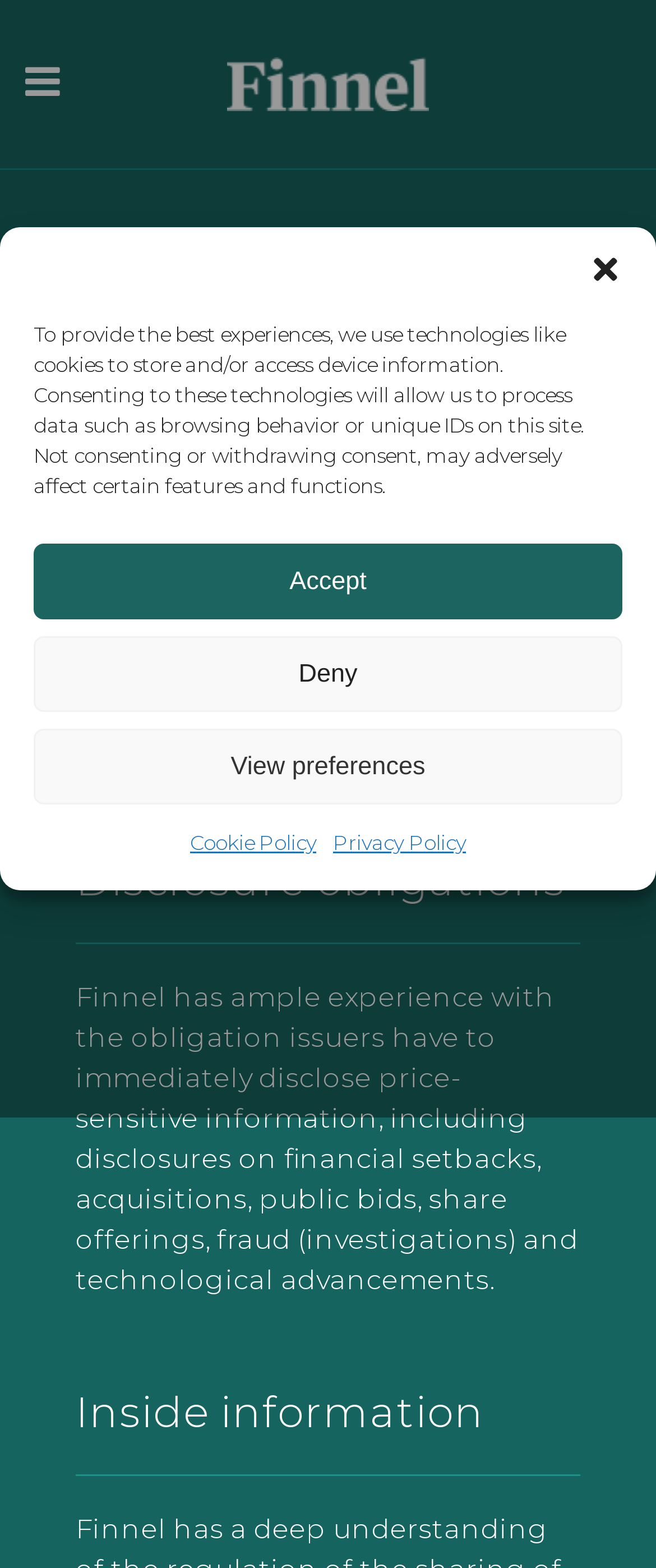Please specify the bounding box coordinates in the format (top-left x, top-left y, bottom-right x, bottom-right y), with all values as floating point numbers between 0 and 1. Identify the bounding box of the UI element described by: aria-label="Close dialog"

[0.897, 0.161, 0.949, 0.182]